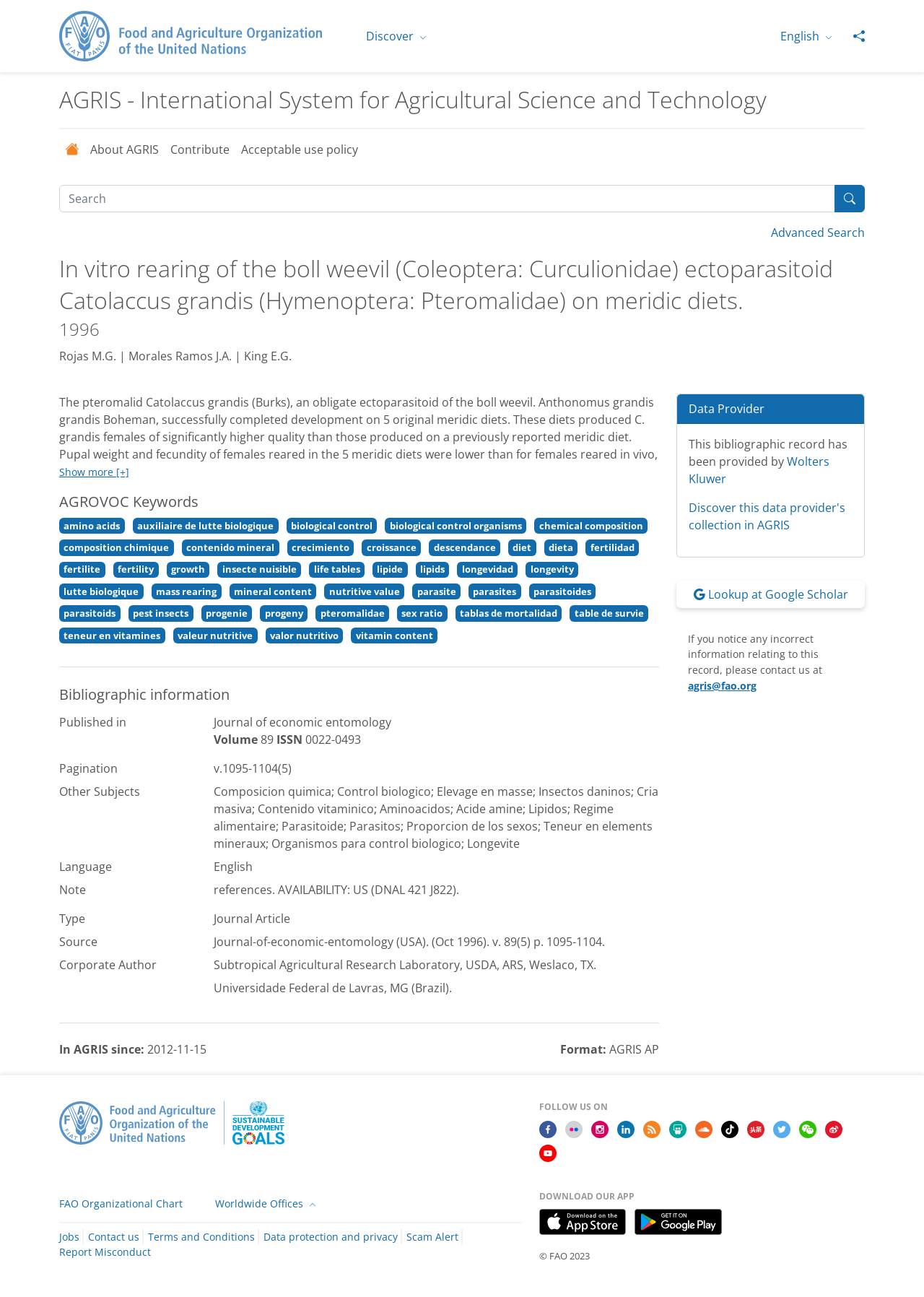Describe the entire webpage, focusing on both content and design.

The webpage is about a scientific article titled "In vitro rearing of the boll weevil (Coleoptera: Curculionidae) ectoparasitoid Catolaccus grandis (Hymenoptera: Pteromalidae) on meridic diets." The article is presented on a webpage with a header section at the top, featuring a logo of the Food and Agriculture Organization of the United Nations, a button to discover more, and a menu to change the language.

Below the header, there is a main section with a search box and an advanced search link on the top-right corner. The article's title is displayed prominently, followed by the publication year "1996". The authors' names, Rojas M.G., Morales Ramos J.A., and King E.G., are listed below.

The article's abstract is presented in a block of text, describing the successful development of the pteromalid Catolaccus grandis on five original meridic diets. The text explains the results of the experiment, including the quality of the females produced, pupal weight, fecundity, and net reproductive rate.

Below the abstract, there are several sections, including "AGROVOC Keywords", which lists various keywords related to the article, such as amino acids, biological control, and fertility. There is also a section for "Bibliographic information", which provides details about the publication, including the journal title, volume, ISSN, pagination, and language.

The webpage has a total of 36 links, including links to related keywords, a link to share the article, and links to other sections of the webpage. There are also several buttons, including a button to show more information and a button to search. The overall layout of the webpage is organized and easy to navigate, with clear headings and concise text.